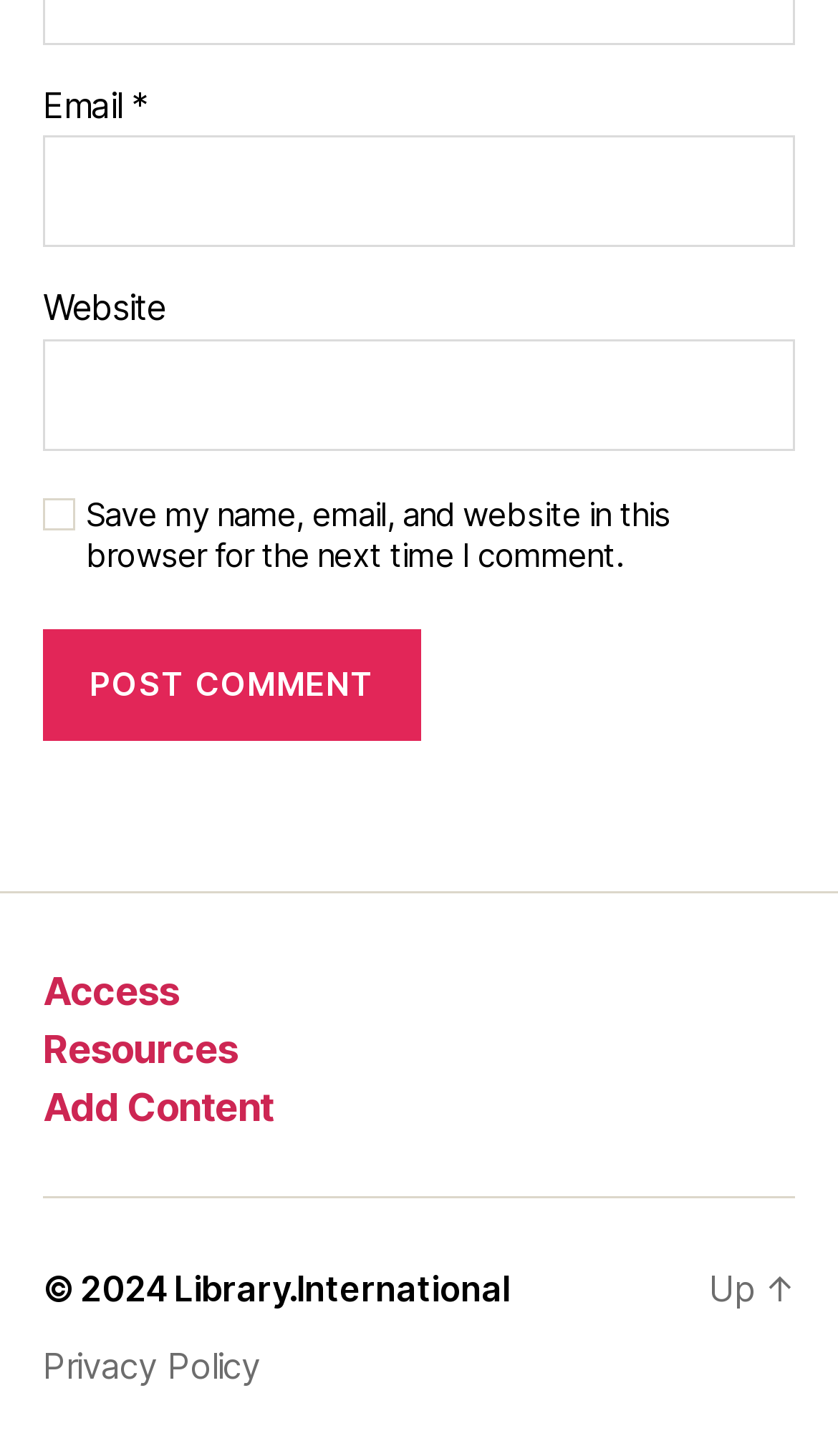Please pinpoint the bounding box coordinates for the region I should click to adhere to this instruction: "Post a comment".

[0.051, 0.433, 0.503, 0.509]